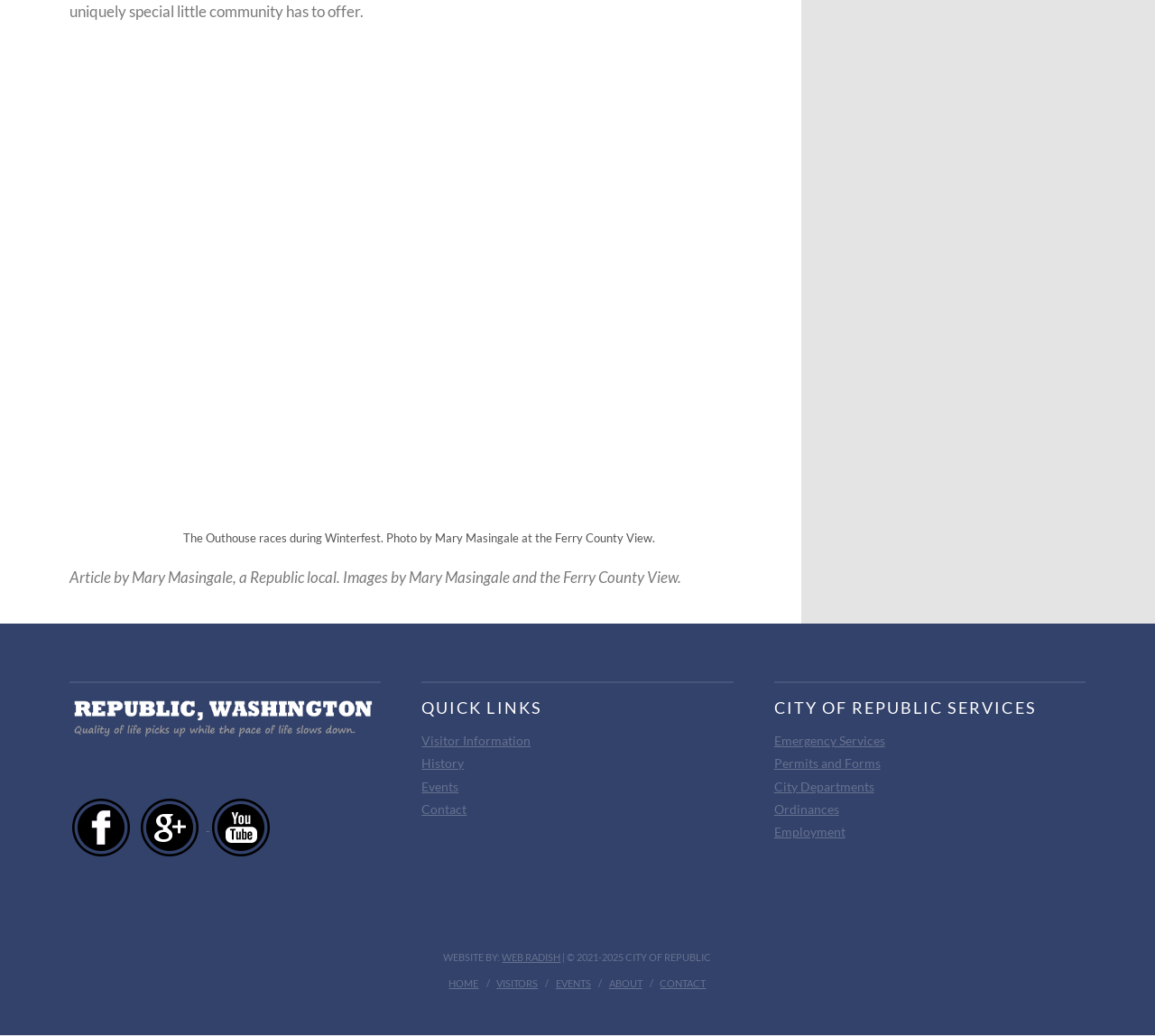Please identify the bounding box coordinates of the region to click in order to complete the task: "View Facebook page". The coordinates must be four float numbers between 0 and 1, specified as [left, top, right, bottom].

[0.06, 0.789, 0.115, 0.804]